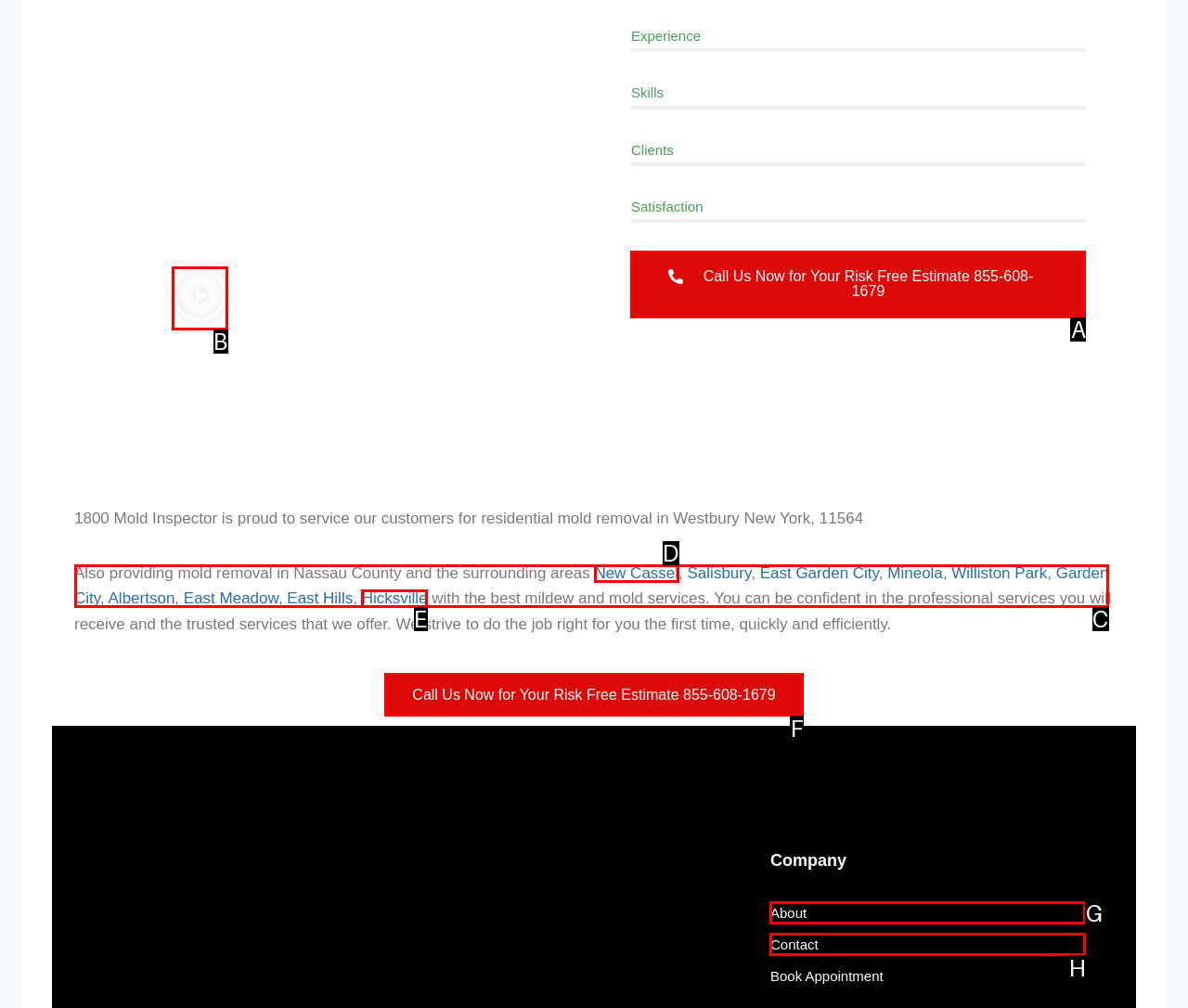Select the appropriate HTML element that needs to be clicked to finish the task: Choose your country or region
Reply with the letter of the chosen option.

None